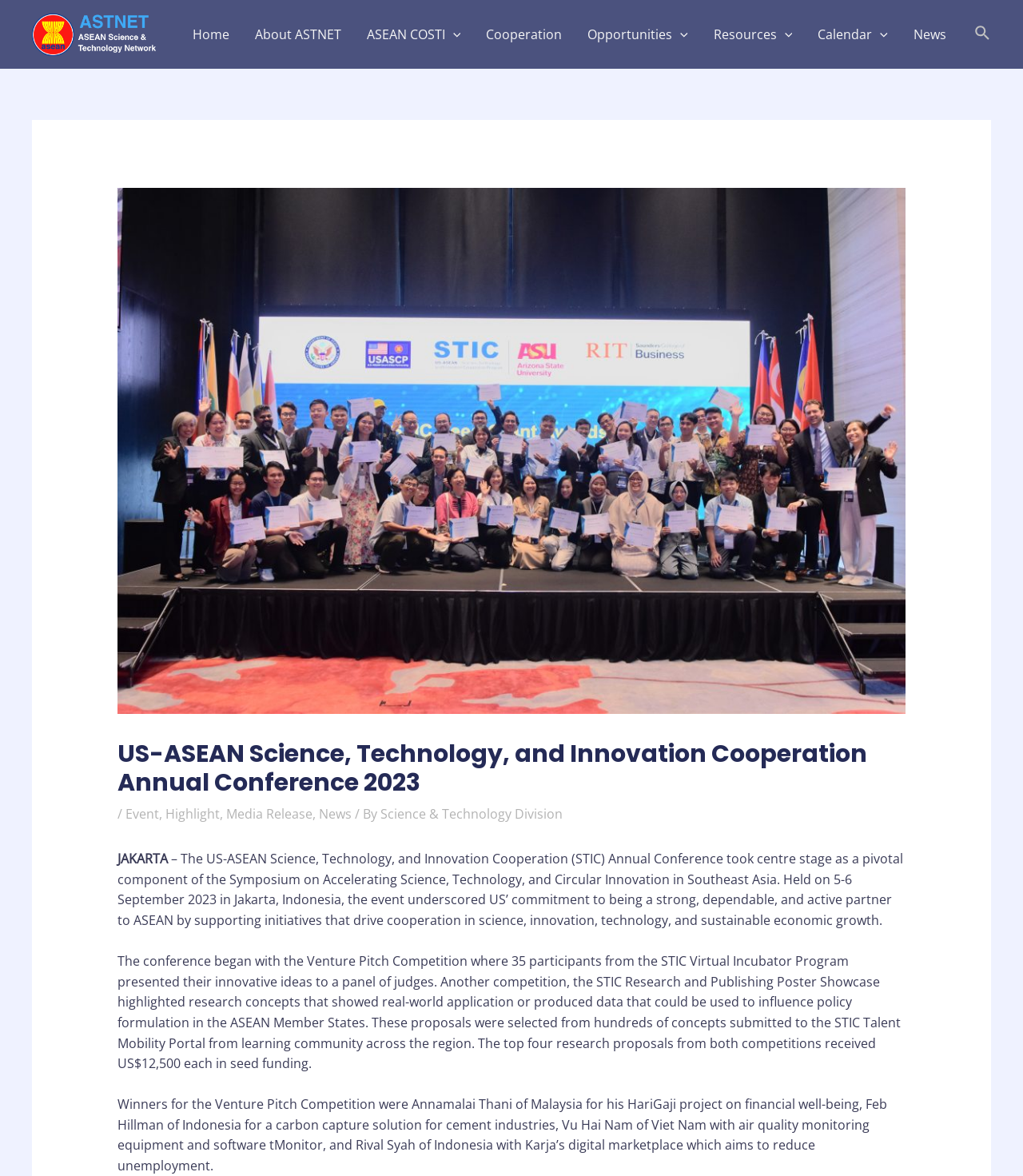How many participants presented their innovative ideas in the Venture Pitch Competition?
Answer with a single word or phrase by referring to the visual content.

35